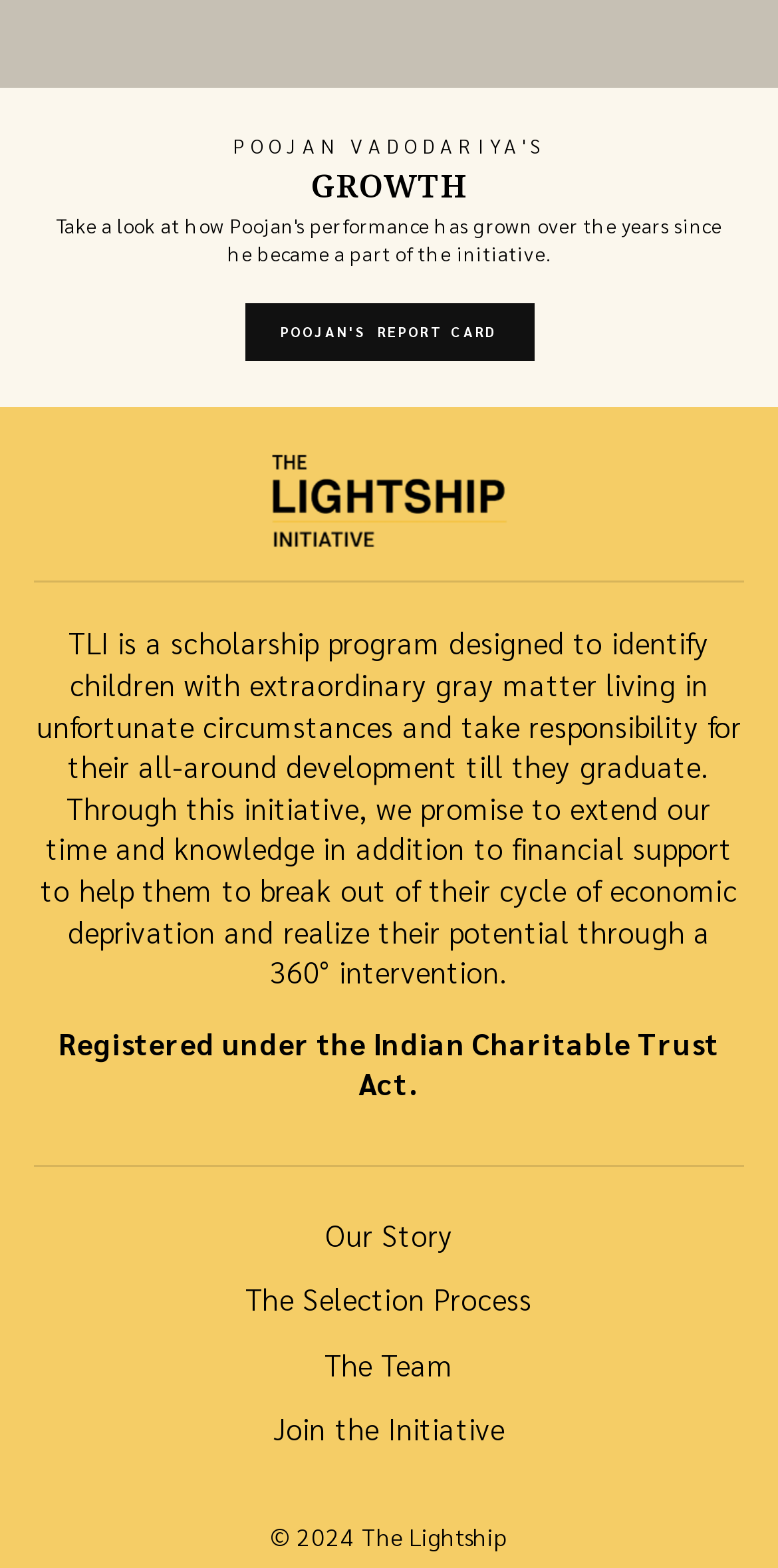Use a single word or phrase to answer the following:
What is the purpose of the initiative?

360° intervention